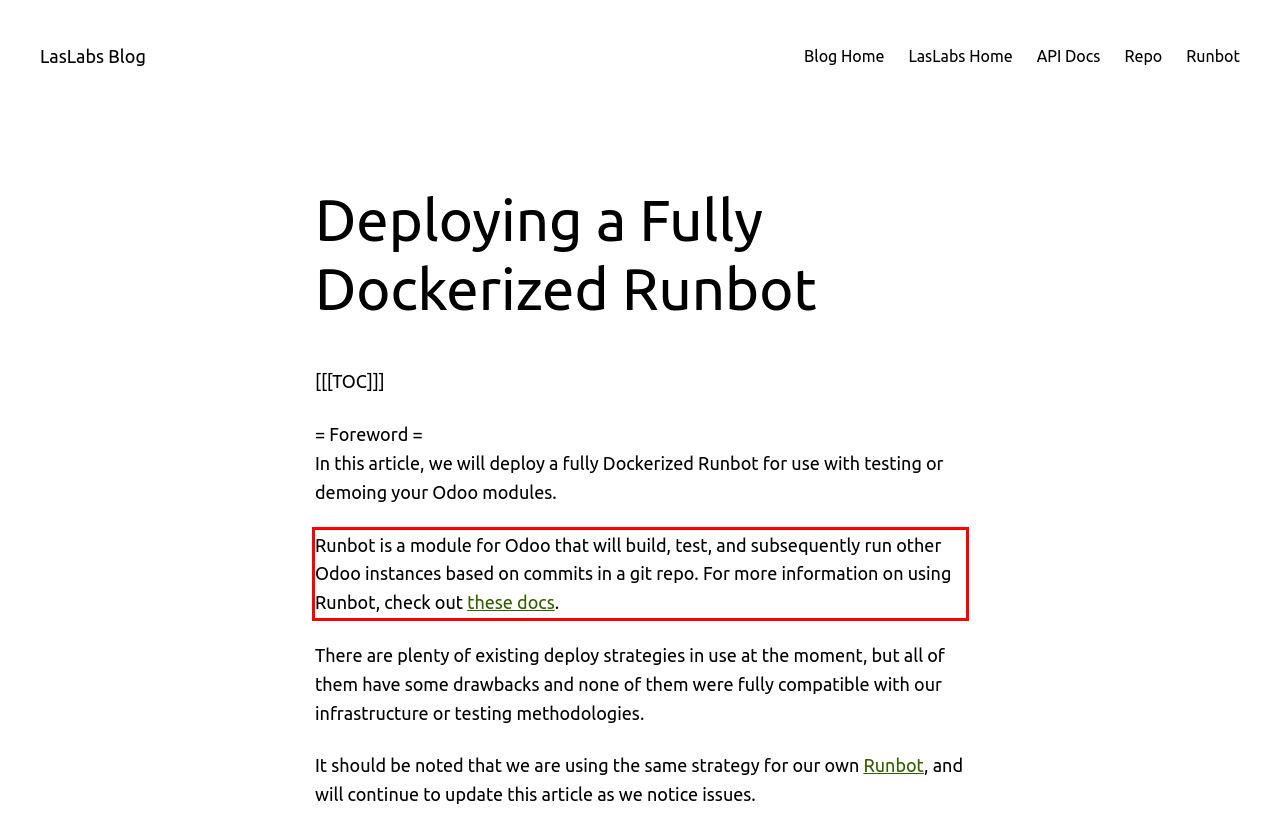Given a screenshot of a webpage, locate the red bounding box and extract the text it encloses.

Runbot is a module for Odoo that will build, test, and subsequently run other Odoo instances based on commits in a git repo. For more information on using Runbot, check out these docs.